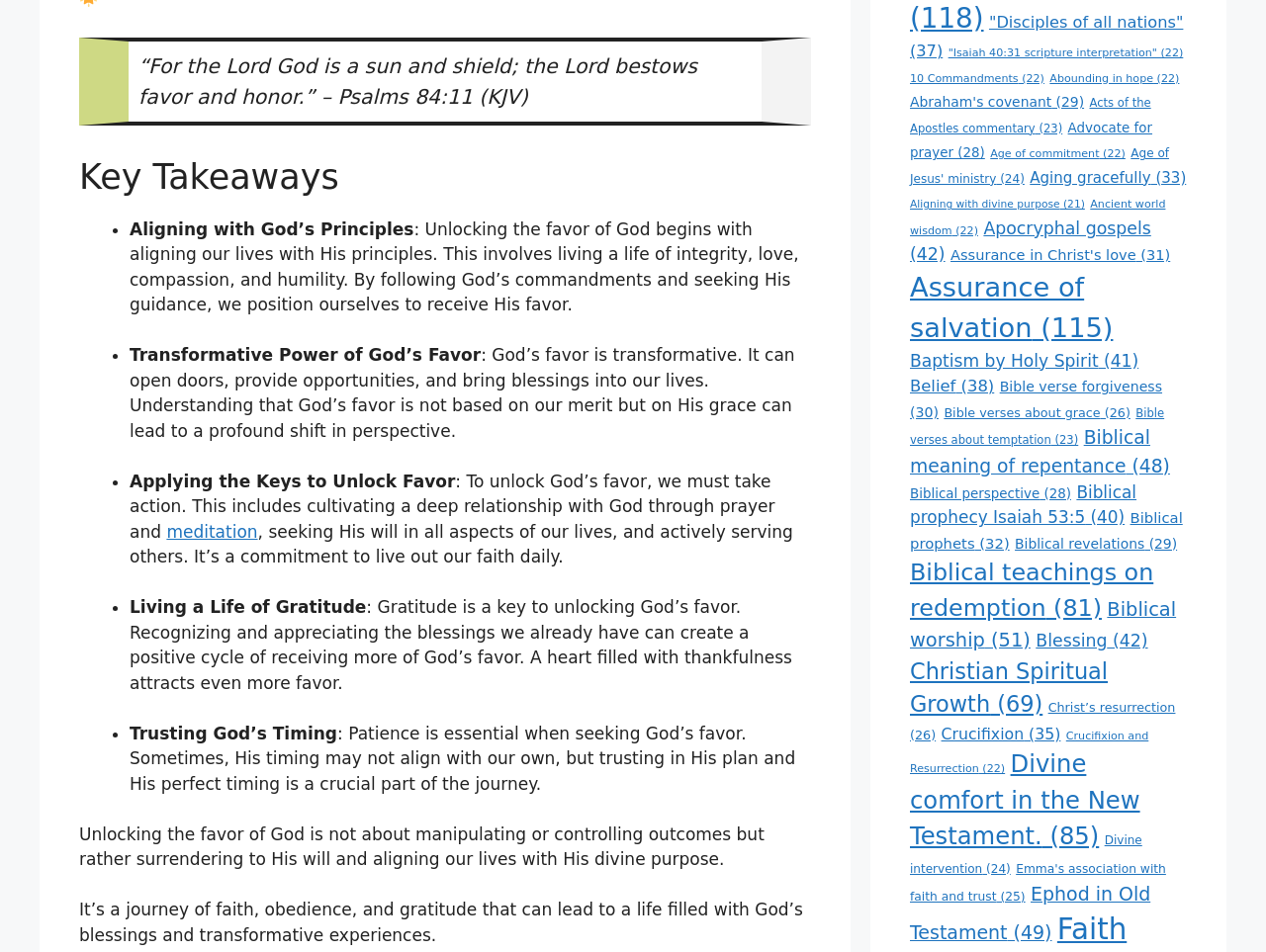Extract the bounding box coordinates for the UI element described as: "Christian Spiritual Growth (69)".

[0.719, 0.691, 0.875, 0.753]